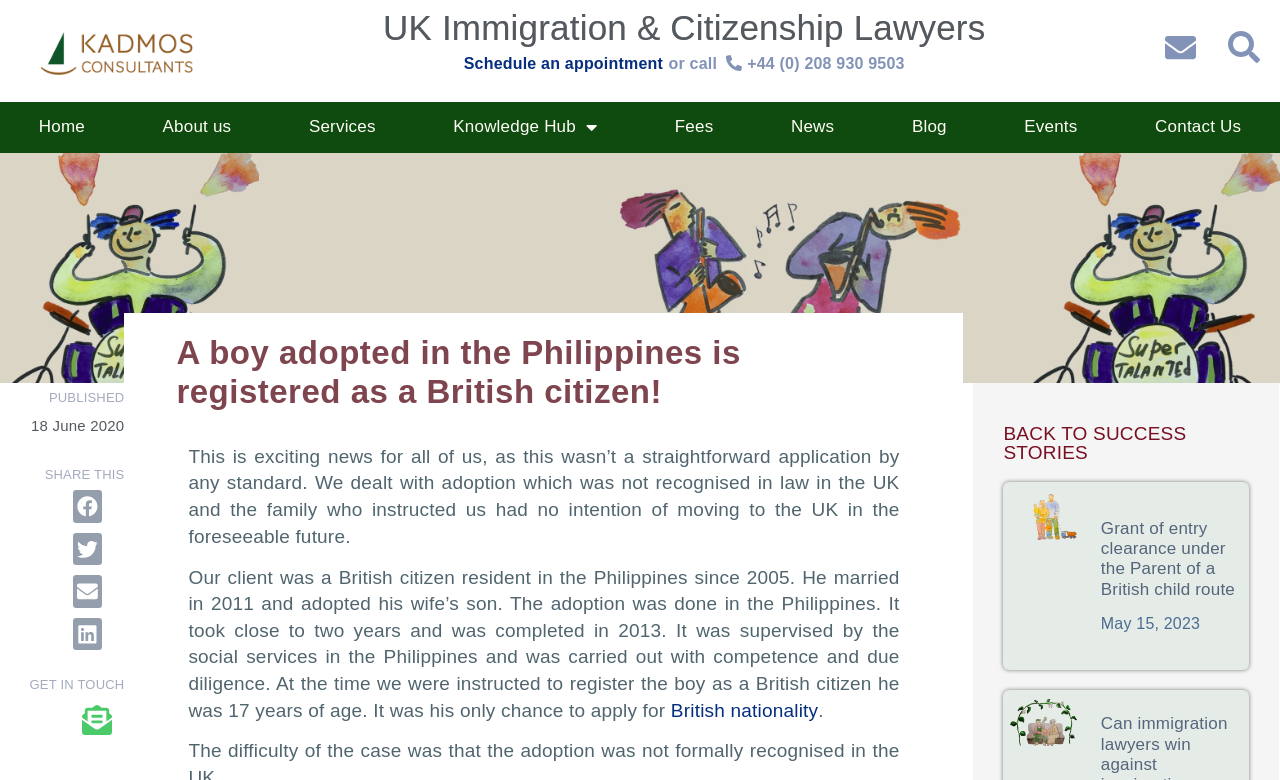What is the name of the law firm?
Refer to the screenshot and answer in one word or phrase.

Kadmos Consultants